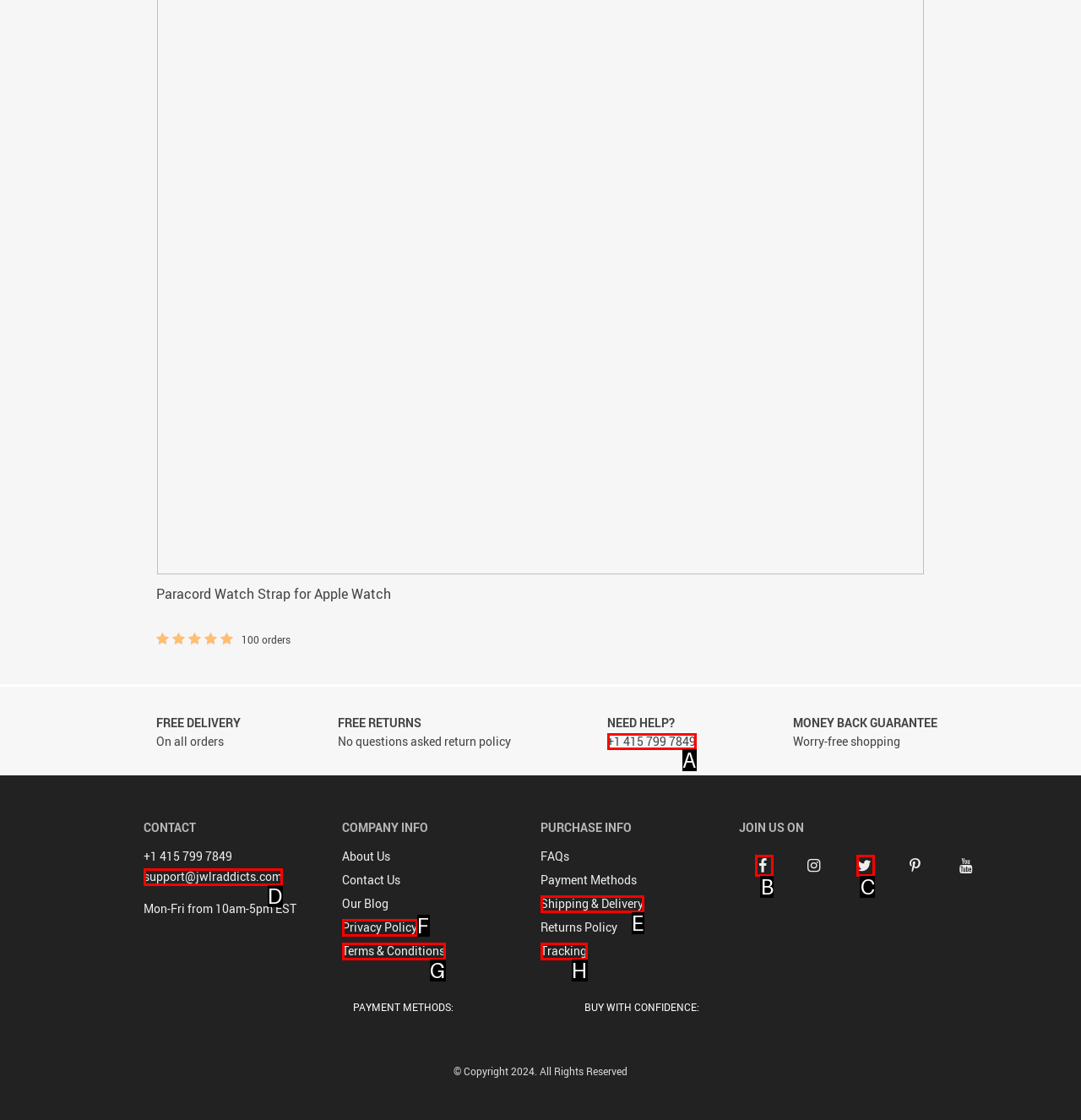Based on the choices marked in the screenshot, which letter represents the correct UI element to perform the task: Call the customer service?

A